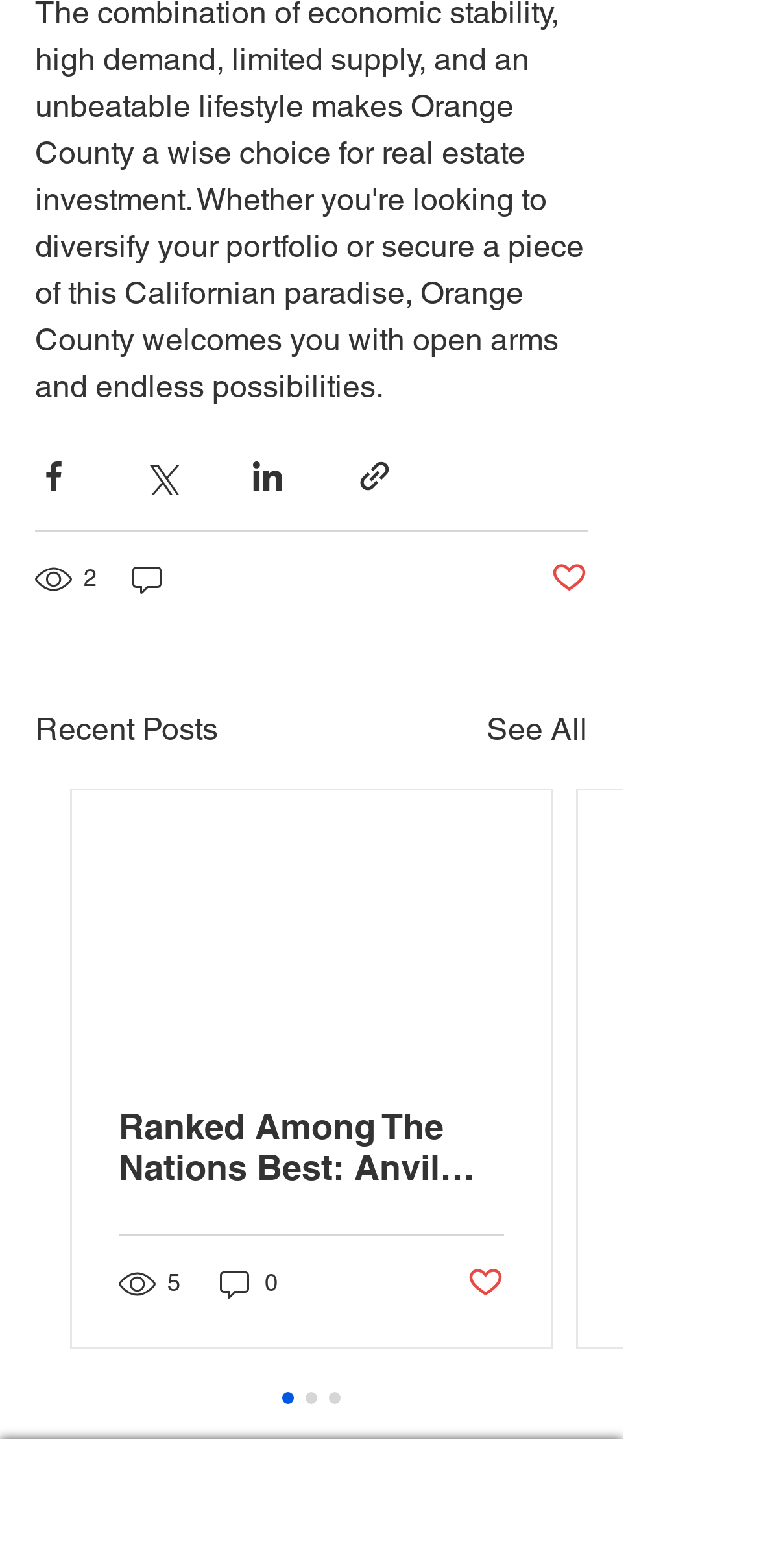Locate the bounding box coordinates of the clickable region necessary to complete the following instruction: "See all posts". Provide the coordinates in the format of four float numbers between 0 and 1, i.e., [left, top, right, bottom].

[0.641, 0.45, 0.774, 0.48]